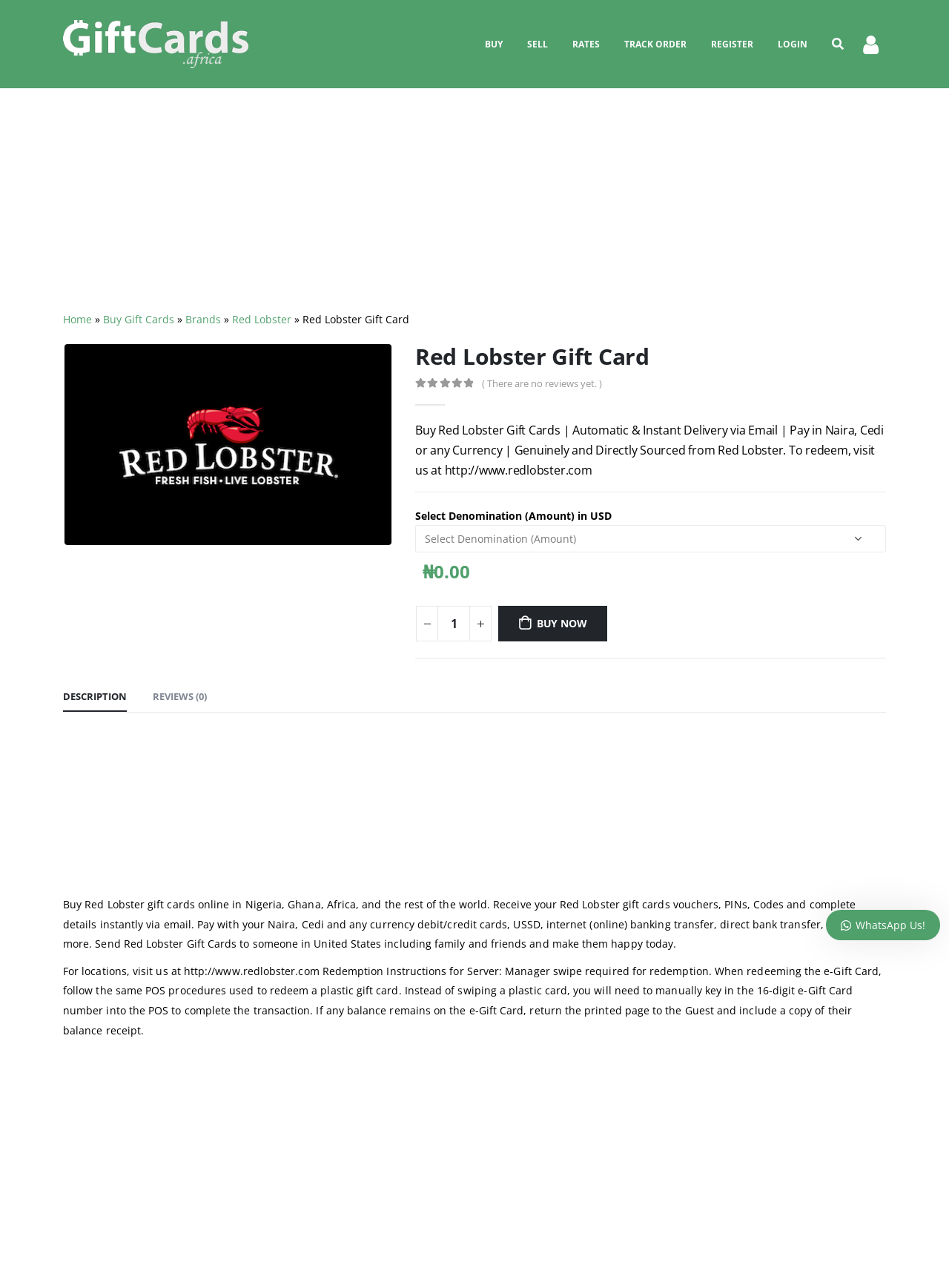What is the contact method provided at the bottom of the page?
Use the screenshot to answer the question with a single word or phrase.

WhatsApp